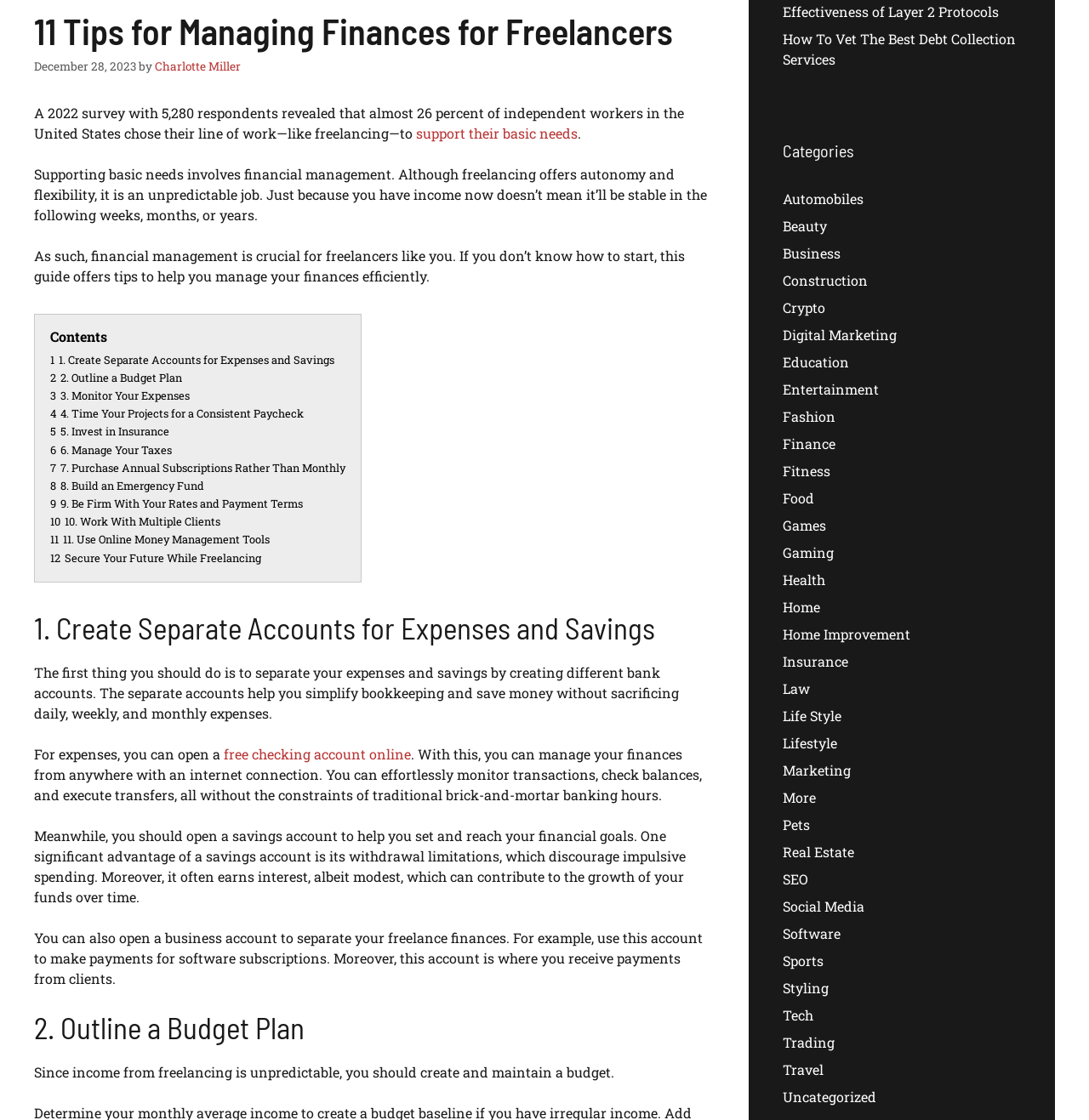Bounding box coordinates are specified in the format (top-left x, top-left y, bottom-right x, bottom-right y). All values are floating point numbers bounded between 0 and 1. Please provide the bounding box coordinate of the region this sentence describes: Social Media

[0.719, 0.801, 0.794, 0.817]